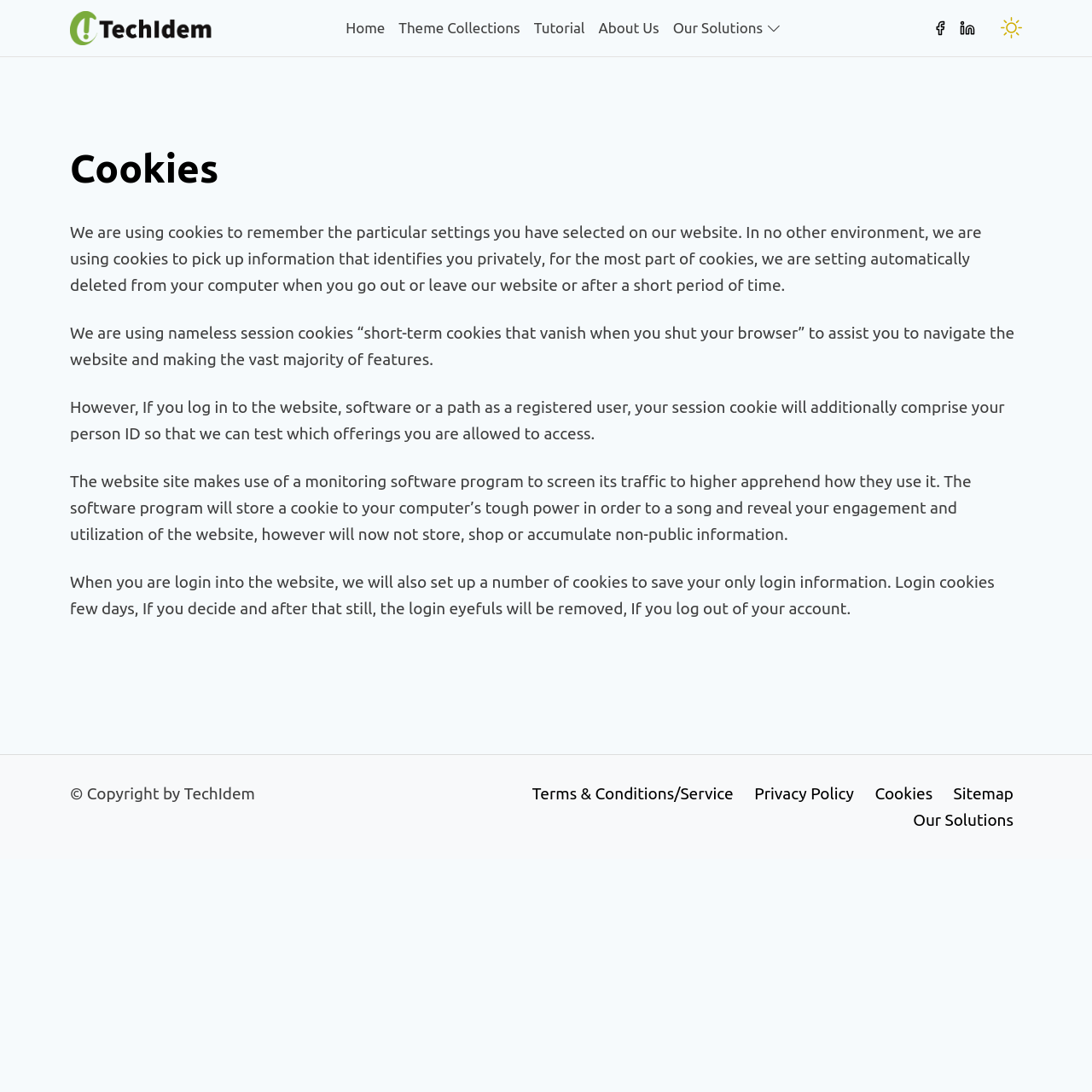What is the purpose of cookies on this website?
Please provide a full and detailed response to the question.

According to the webpage, cookies are used to remember the particular settings users have selected on the website. This is stated in the StaticText element with the text 'We are using cookies to remember the particular settings you have selected on our website.'